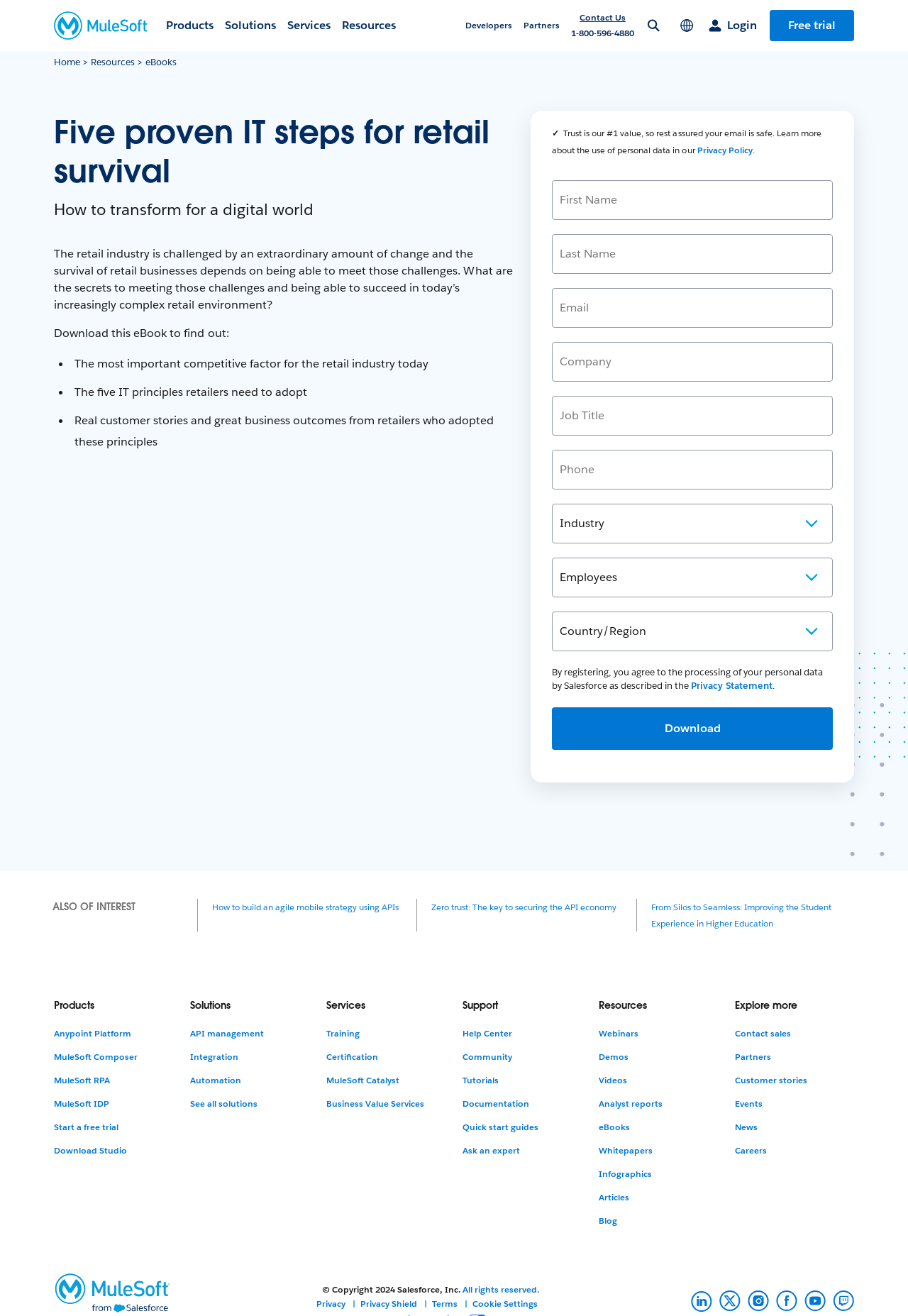Using the element description: "Login Free trial", determine the bounding box coordinates. The coordinates should be in the format [left, top, right, bottom], with values between 0 and 1.

[0.738, 0.0, 0.941, 0.039]